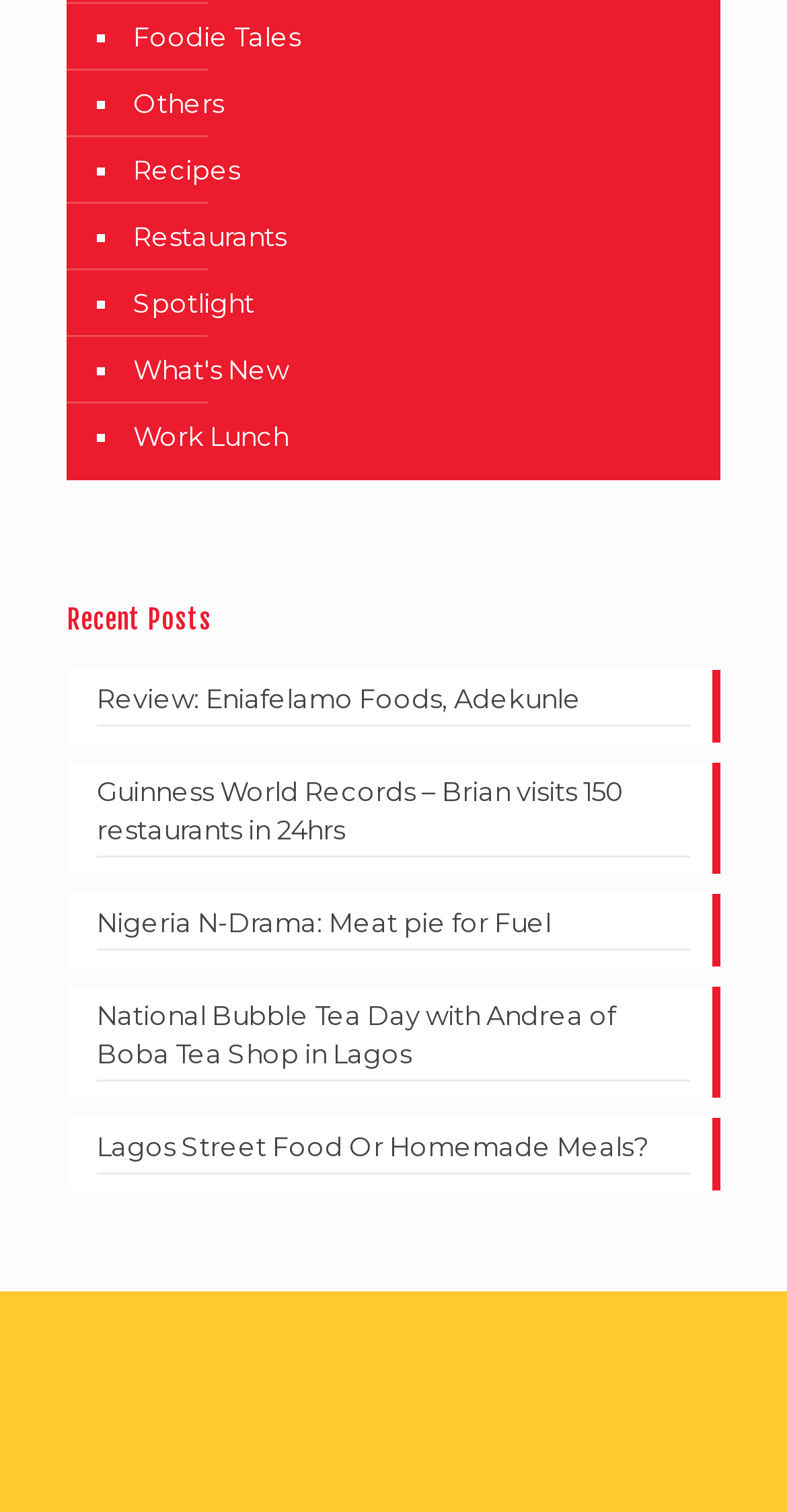Please locate the clickable area by providing the bounding box coordinates to follow this instruction: "Check out What's New".

[0.162, 0.222, 0.89, 0.266]